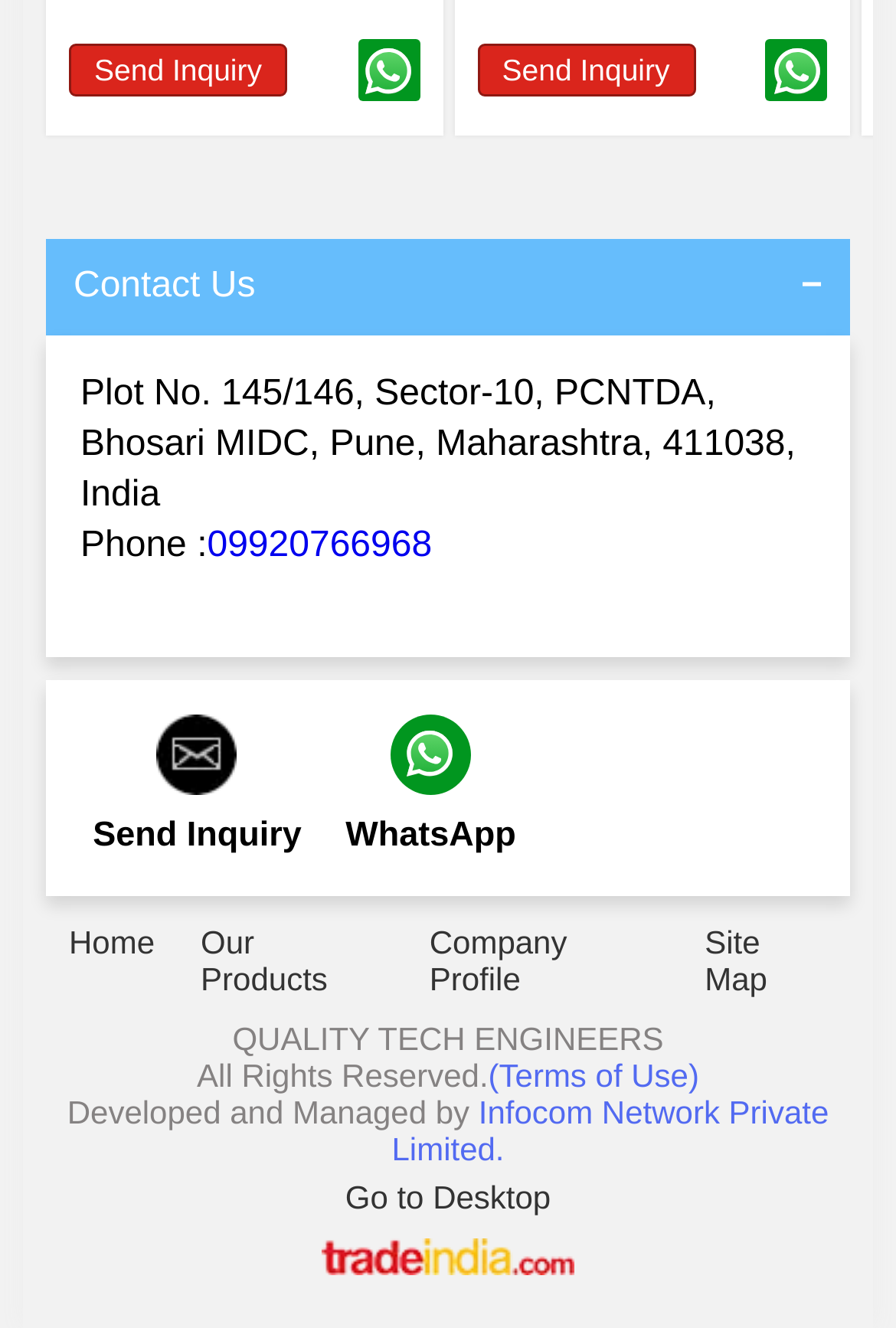Identify the bounding box coordinates of the area that should be clicked in order to complete the given instruction: "Go to the home page". The bounding box coordinates should be four float numbers between 0 and 1, i.e., [left, top, right, bottom].

[0.077, 0.696, 0.173, 0.723]